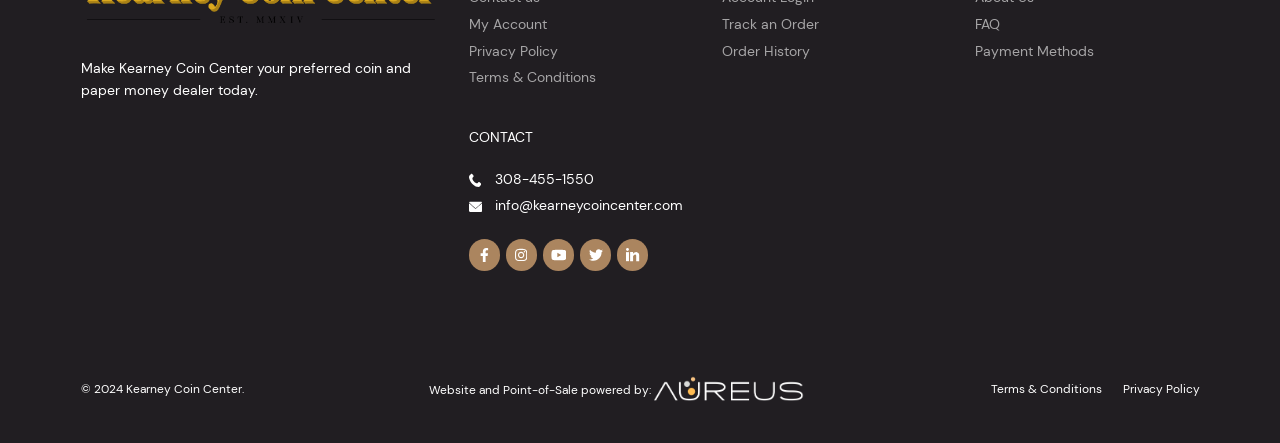What year is the copyright for Kearney Coin Center?
Can you give a detailed and elaborate answer to the question?

The static text at the bottom of the webpage reads '© 2024 Kearney Coin Center.', indicating that the copyright year for Kearney Coin Center is 2024.